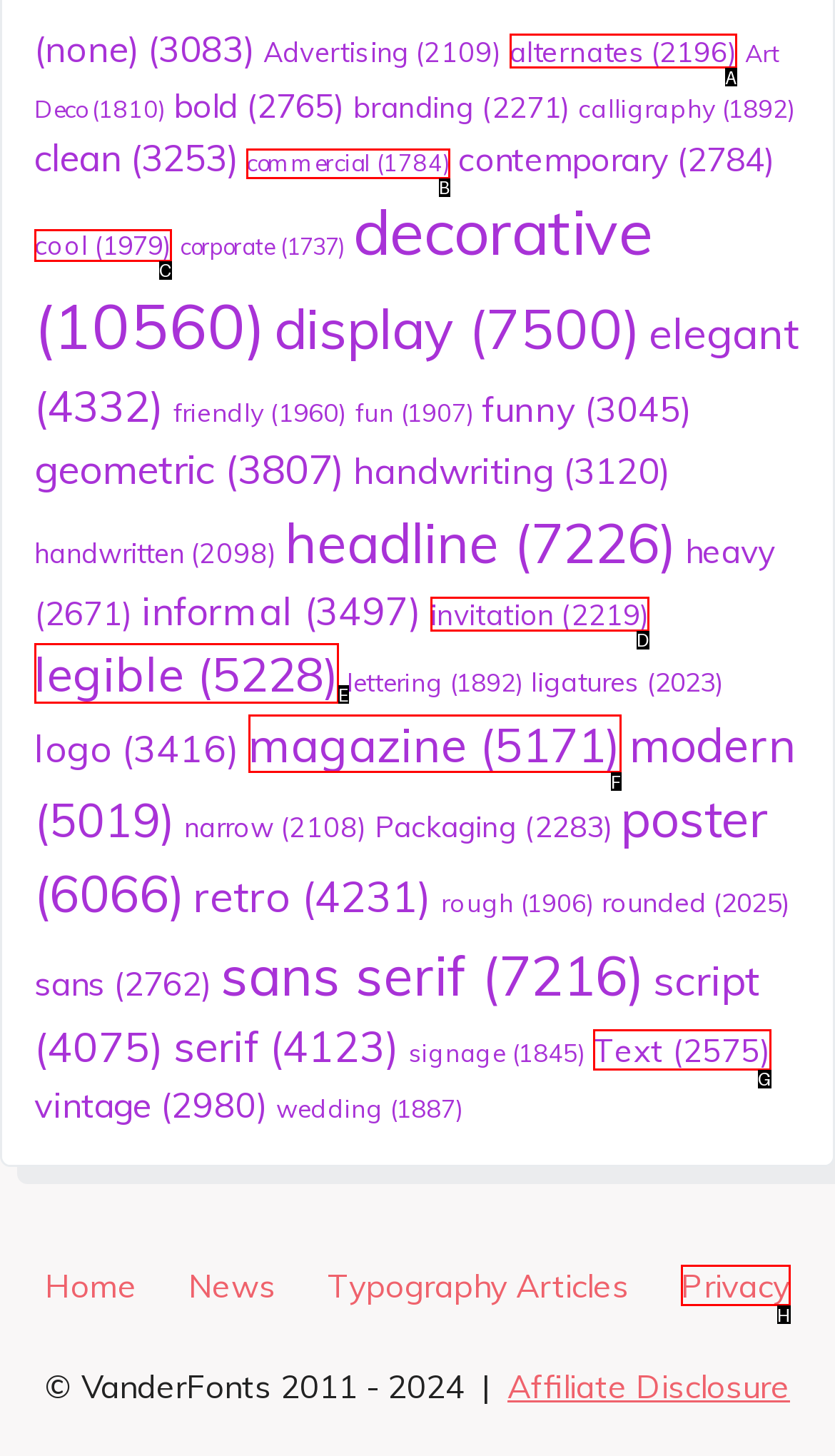Identify the HTML element that corresponds to the following description: Privacy Provide the letter of the best matching option.

H